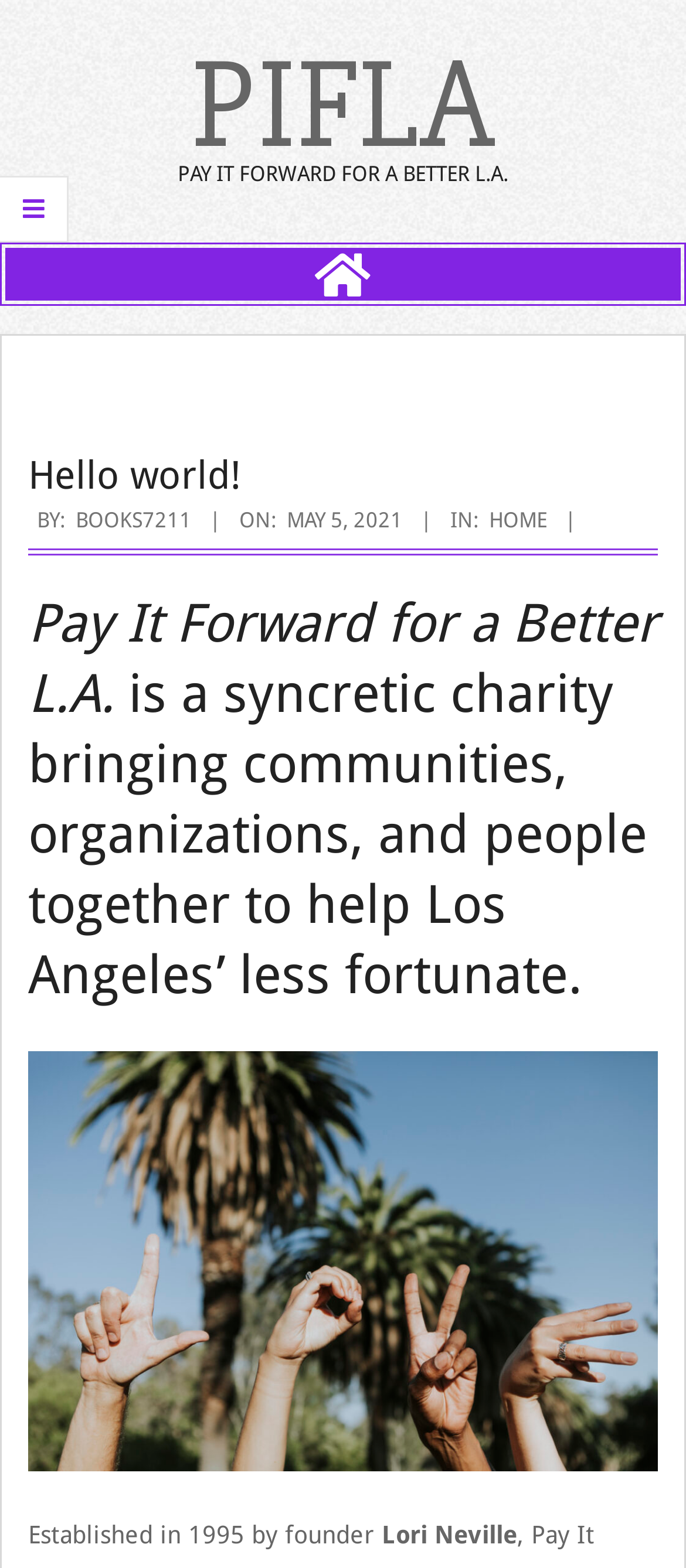Using the details from the image, please elaborate on the following question: When was the charity established?

The establishment year of the charity is mentioned in the static text element 'Established in 1995 by founder Lori Neville'.